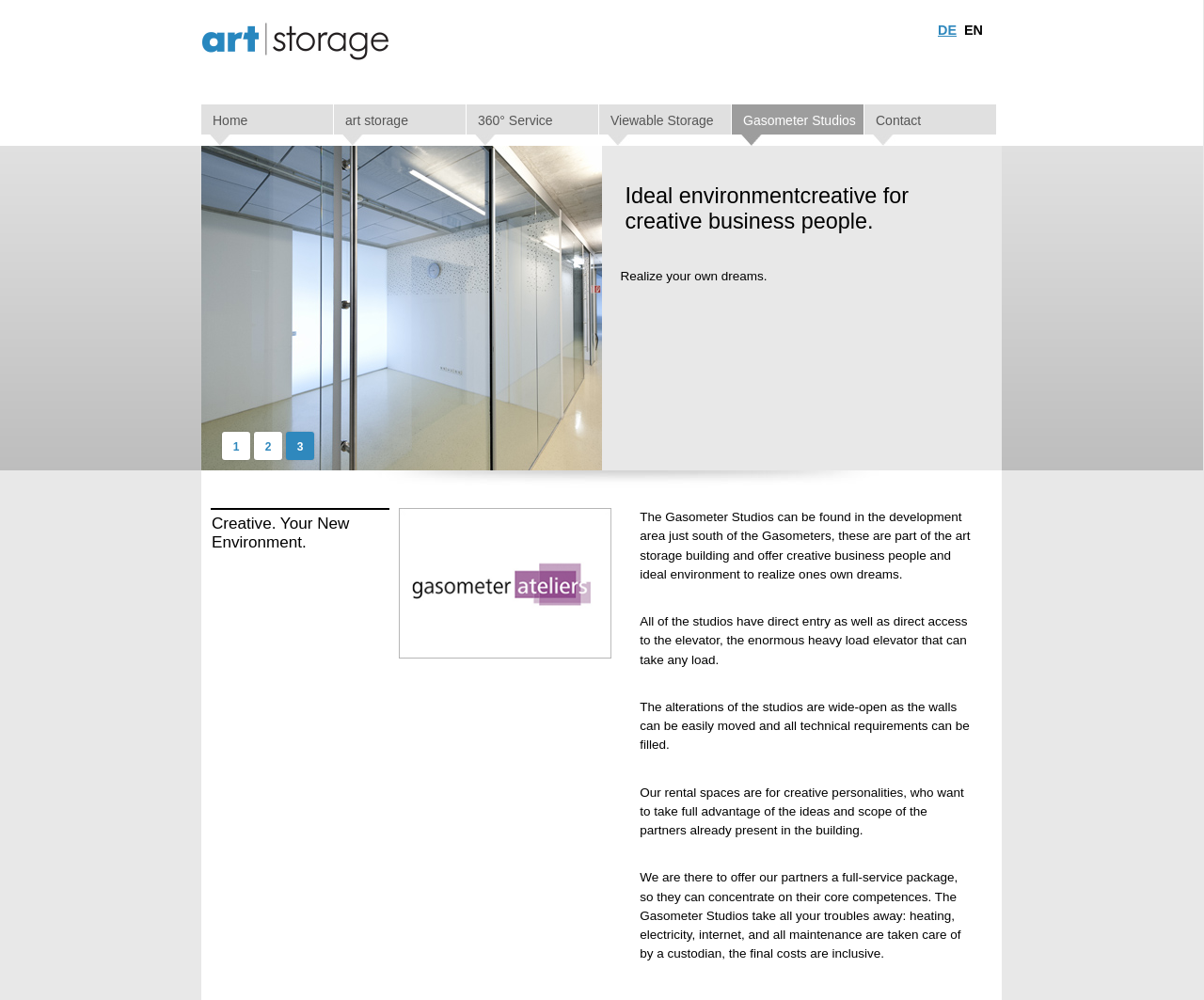Give an in-depth explanation of the webpage layout and content.

The webpage appears to be a promotional page for Gasometer Studios, a creative business space in Vienna. At the top left, there is a link to "hsartservice" accompanied by an image. On the top right, there are language options, with "DE" as a link and "EN" as static text. Below the language options, there is a checkbox and a "Skip navigation" link.

The main navigation menu is located below, with links to "Home", "art storage", "360° Service", "Viewable Storage", and "Contact". The studio's name, "Gasometer Studios", is displayed prominently in the middle of the page.

The main content of the page is divided into two sections. The first section has a heading that reads "Ideal environment creative for creative business people." followed by a subheading "Realize your own dreams." Below this, there is a large heading that spans the width of the page, reading "Creative. Your New Environment." This is accompanied by a figure, likely an image.

The second section consists of four paragraphs of text that describe the Gasometer Studios, its location, and its features. The text explains that the studios offer a creative environment for business people, with direct entry, access to an elevator, and flexible studio layouts. The rental spaces are designed for creative personalities who want to take advantage of the ideas and scope of the partners already present in the building. The studios also offer a full-service package, including maintenance, heating, electricity, and internet, with inclusive final costs.

There are also three pagination links at the bottom of the page, labeled "1", "2", and "3", which likely lead to additional content or pages.